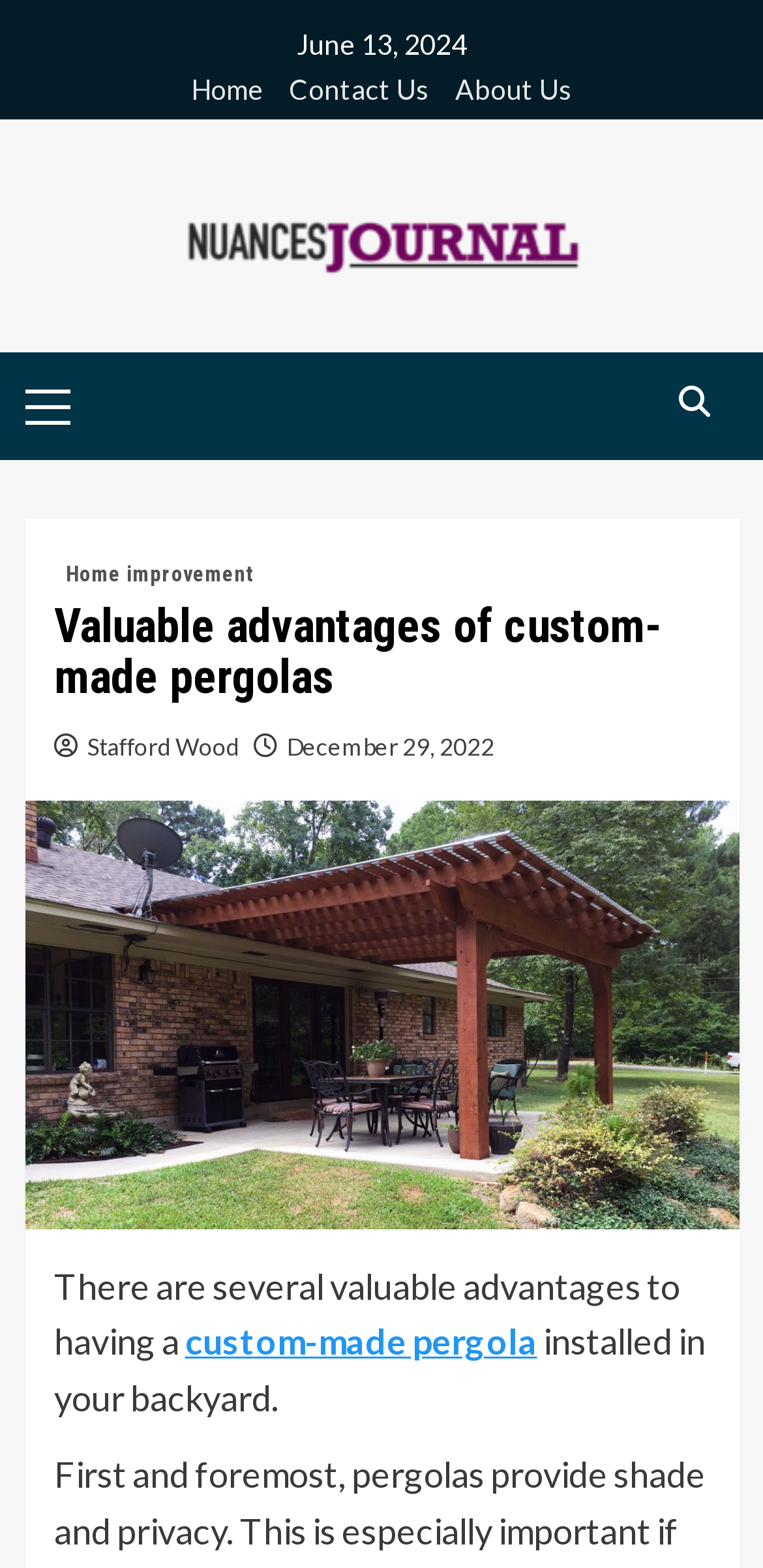Identify the bounding box for the UI element that is described as follows: "December 29, 2022".

[0.376, 0.467, 0.647, 0.485]